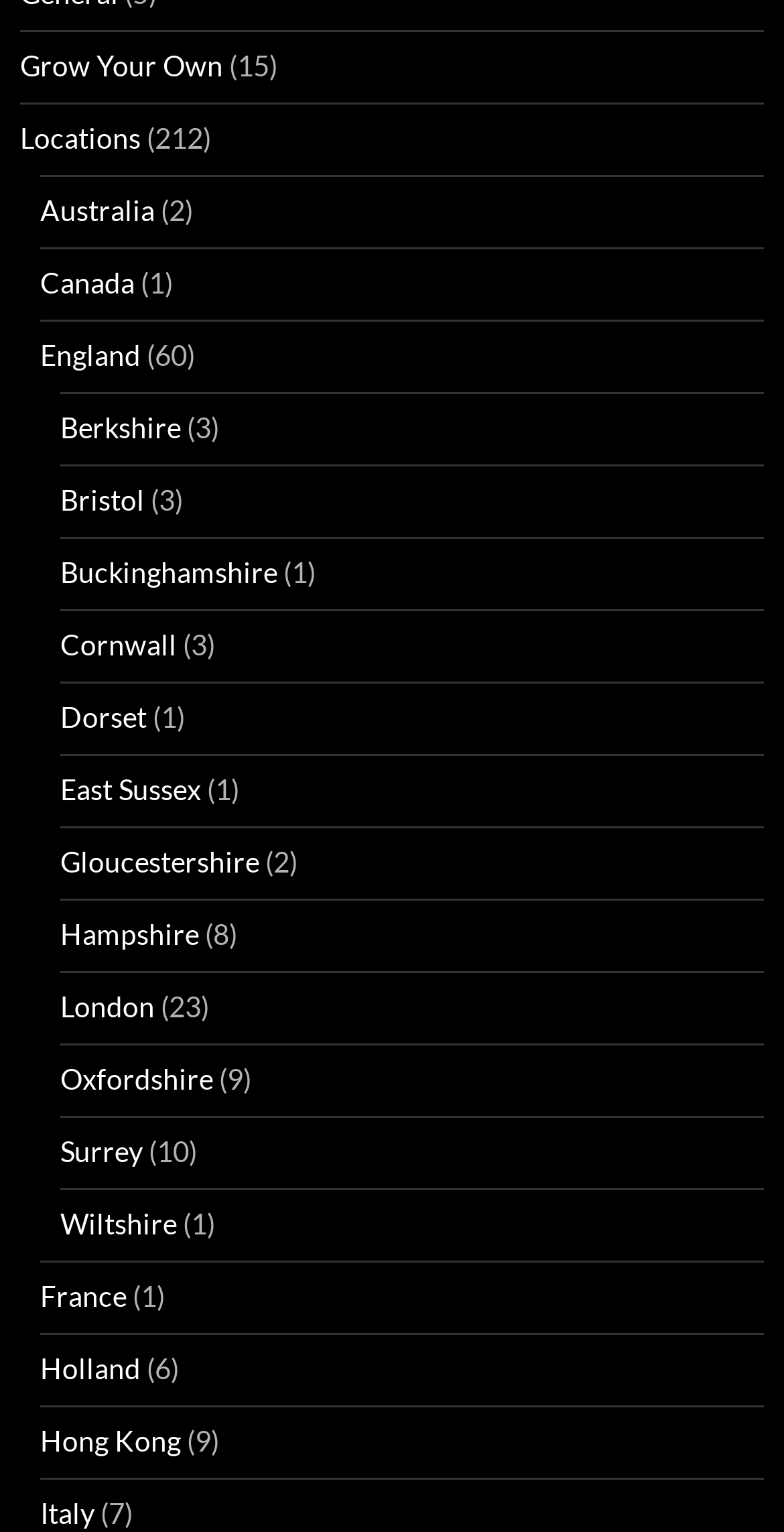Can you specify the bounding box coordinates of the area that needs to be clicked to fulfill the following instruction: "Check out Berkshire"?

[0.077, 0.268, 0.231, 0.29]